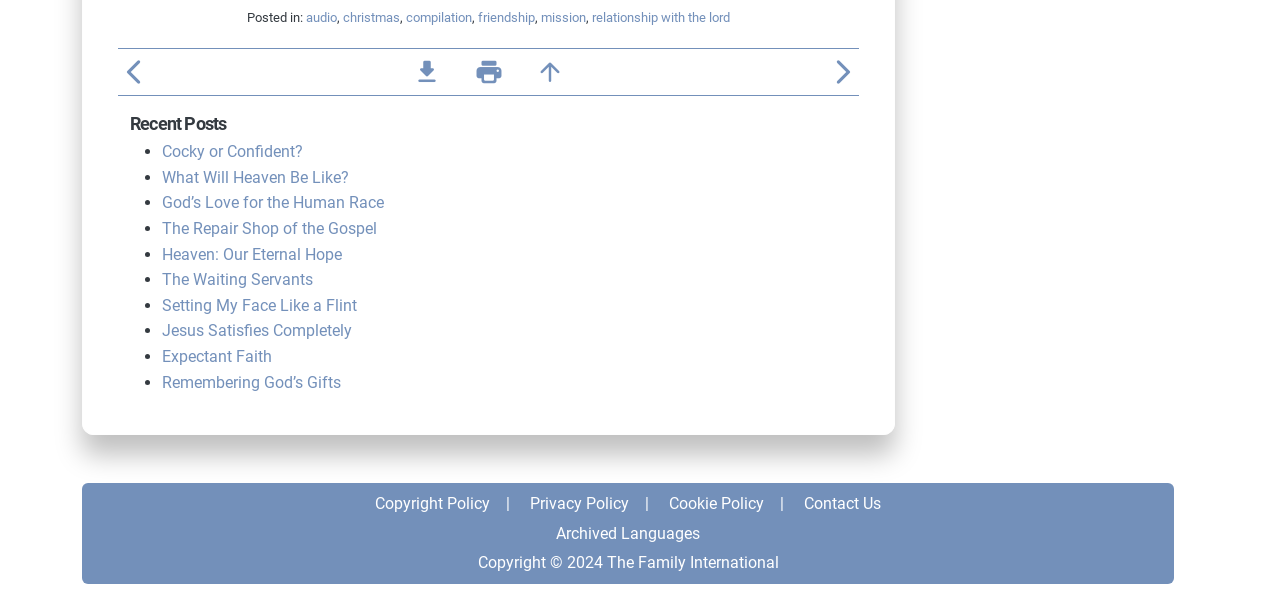Pinpoint the bounding box coordinates of the clickable element to carry out the following instruction: "print page."

[0.37, 0.119, 0.393, 0.15]